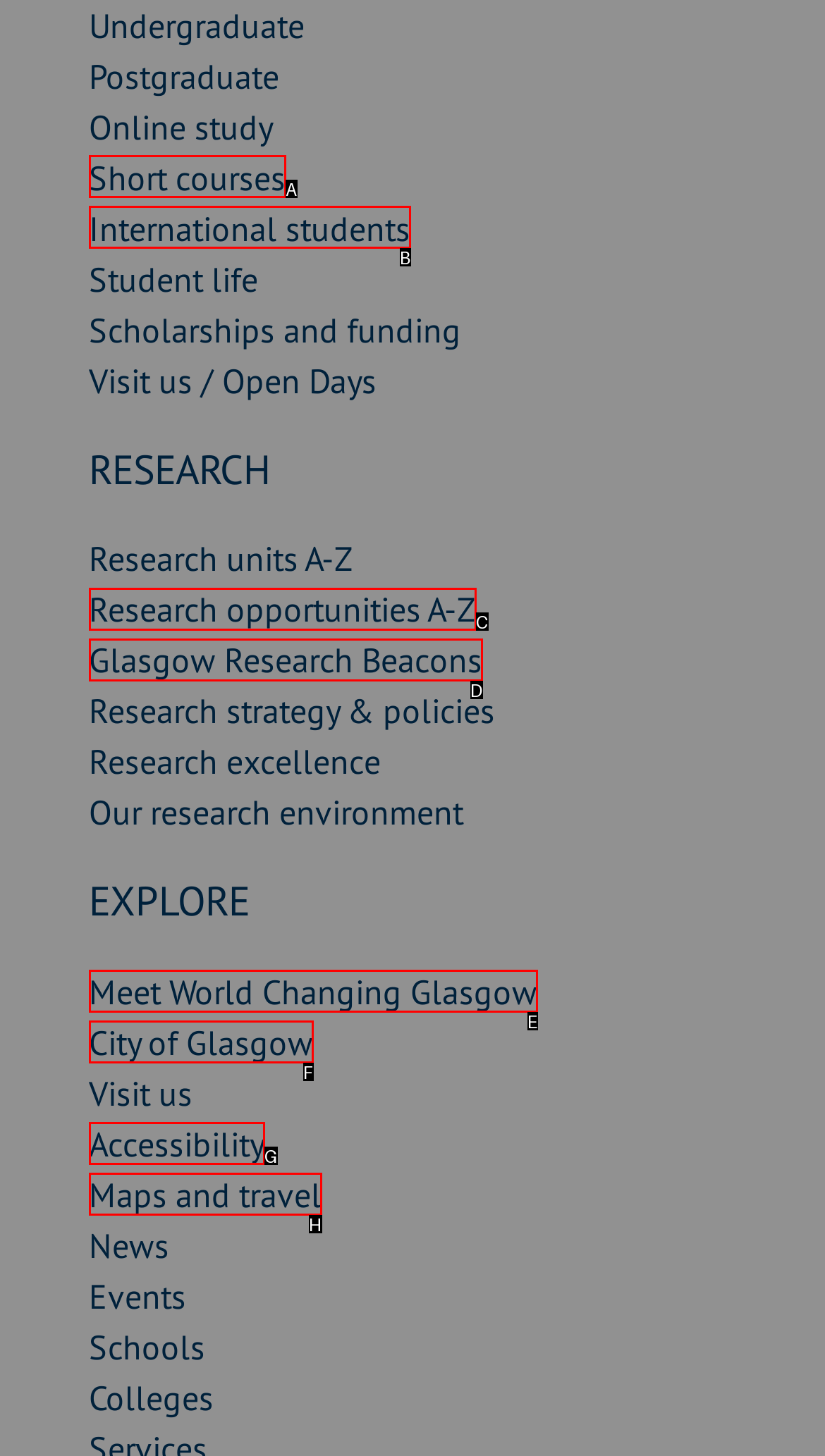Point out the correct UI element to click to carry out this instruction: Explore Research opportunities A-Z
Answer with the letter of the chosen option from the provided choices directly.

C